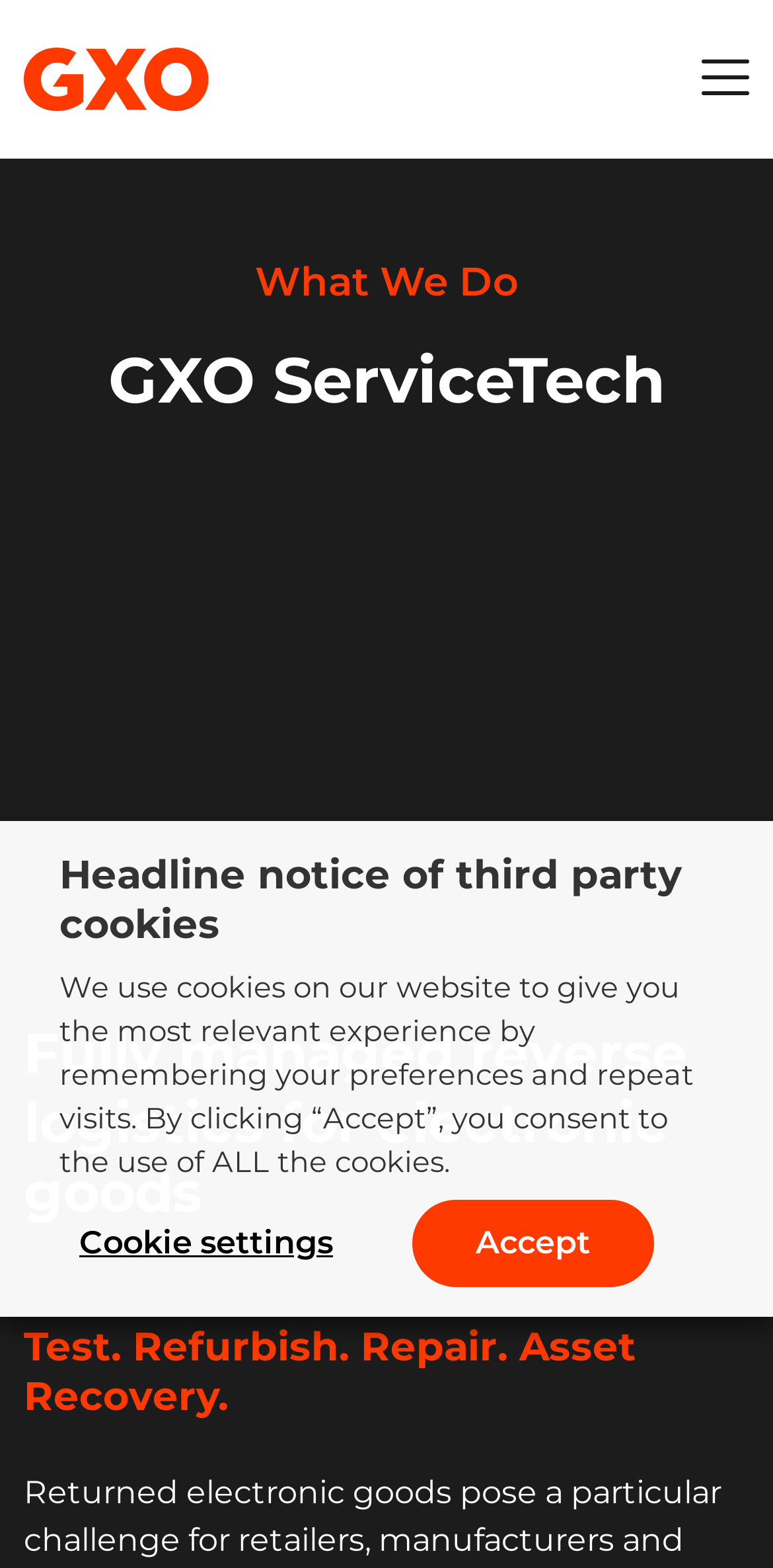Provide your answer in a single word or phrase: 
What is the purpose of GXO ServiceTech?

Reverse logistics for electronics